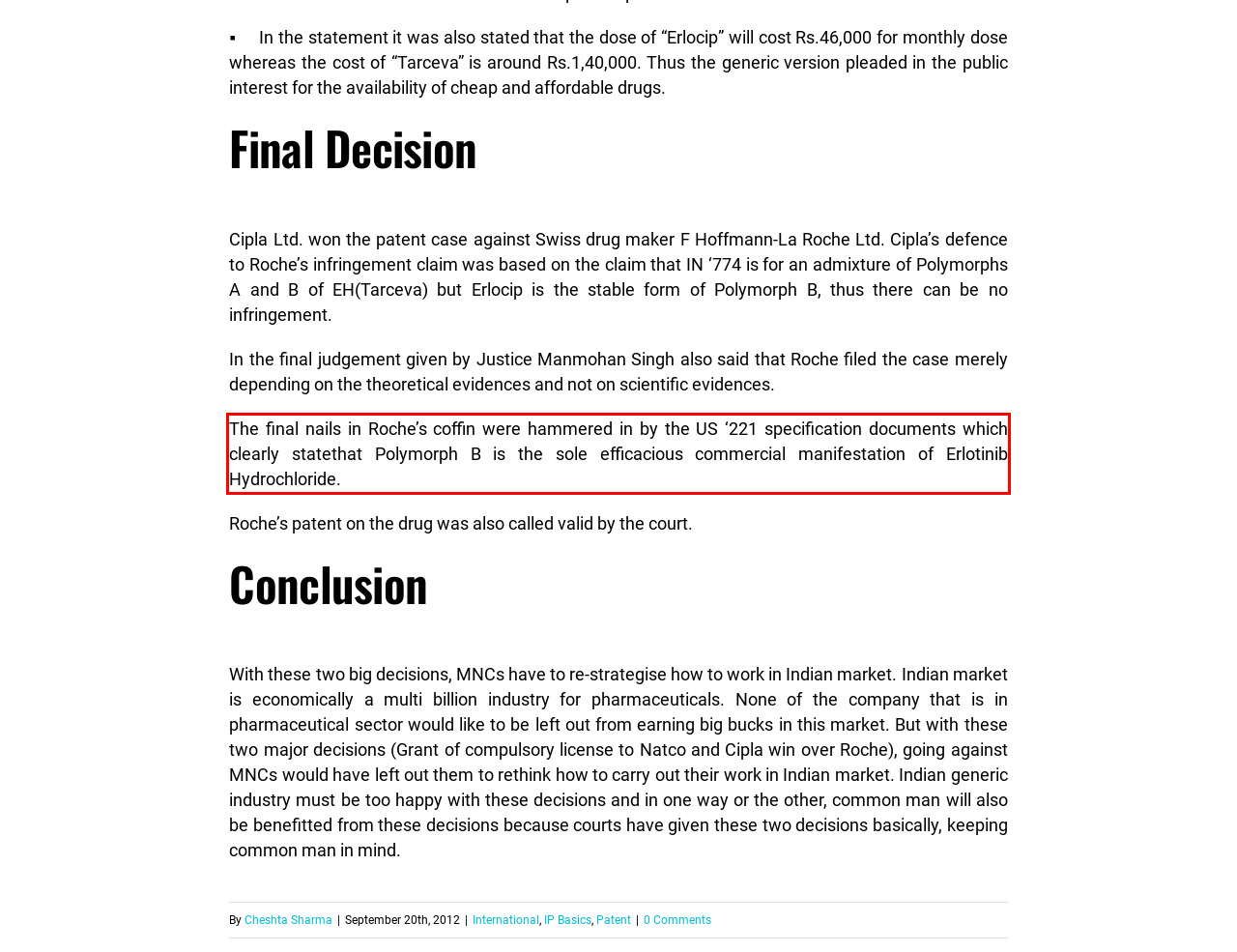Observe the screenshot of the webpage that includes a red rectangle bounding box. Conduct OCR on the content inside this red bounding box and generate the text.

The final nails in Roche’s coffin were hammered in by the US ‘221 specification documents which clearly statethat Polymorph B is the sole efficacious commercial manifestation of Erlotinib Hydrochloride.